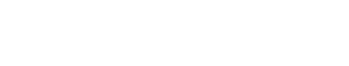Describe thoroughly the contents of the image.

This image features a stylized graphical representation associated with the caption "COMPETITIONS." It appears on a webpage that highlights various news and updates, focusing specifically on competitive events related to fishing. The design likely plays a significant role in capturing the viewer's attention, reflecting elements of the sport. The prominent positioning within the context of related news suggests it is part of a broader discussion about competitions, possibly including details about upcoming events or results.